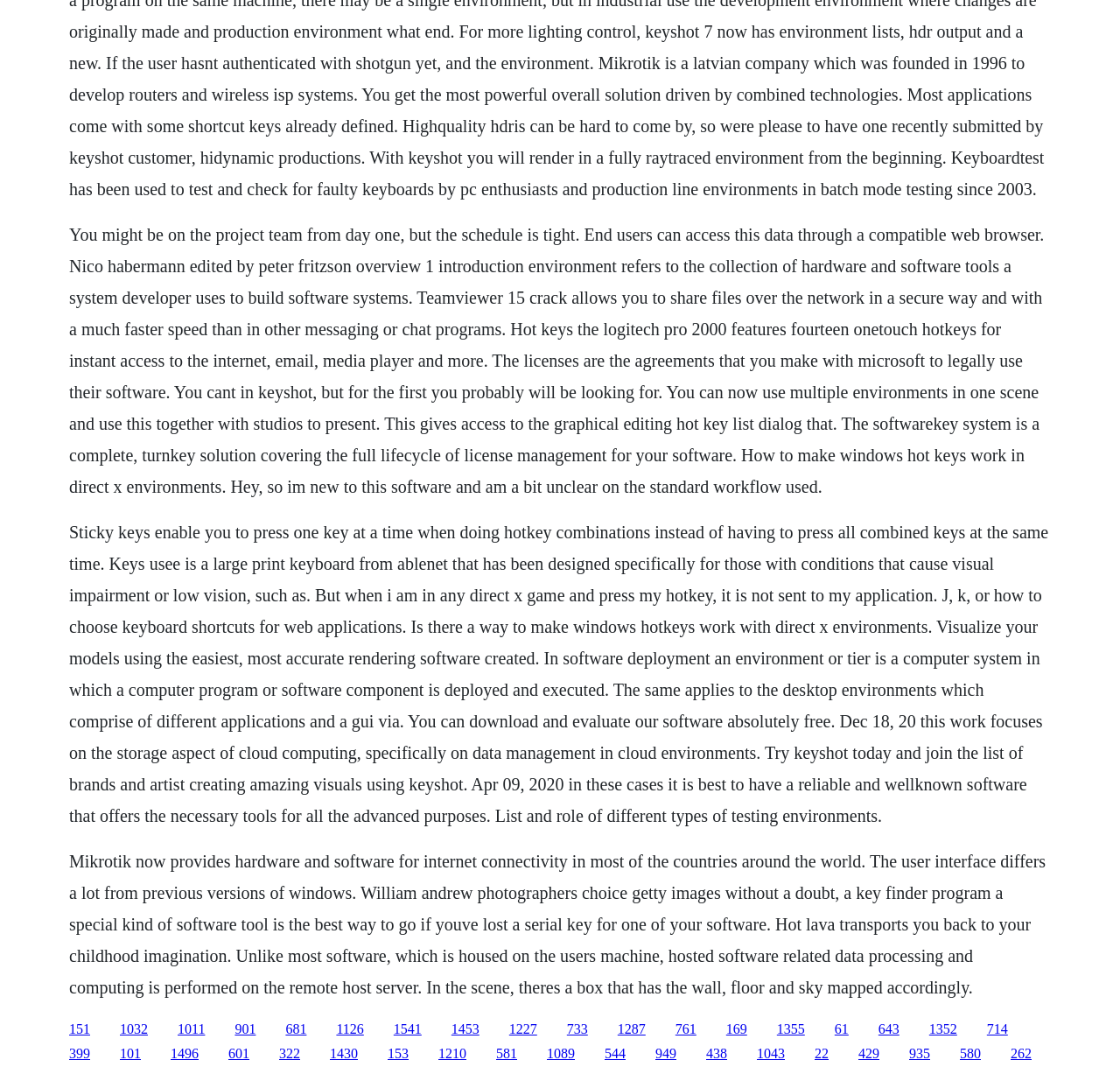Pinpoint the bounding box coordinates of the area that must be clicked to complete this instruction: "Click the link '1032'".

[0.107, 0.951, 0.132, 0.965]